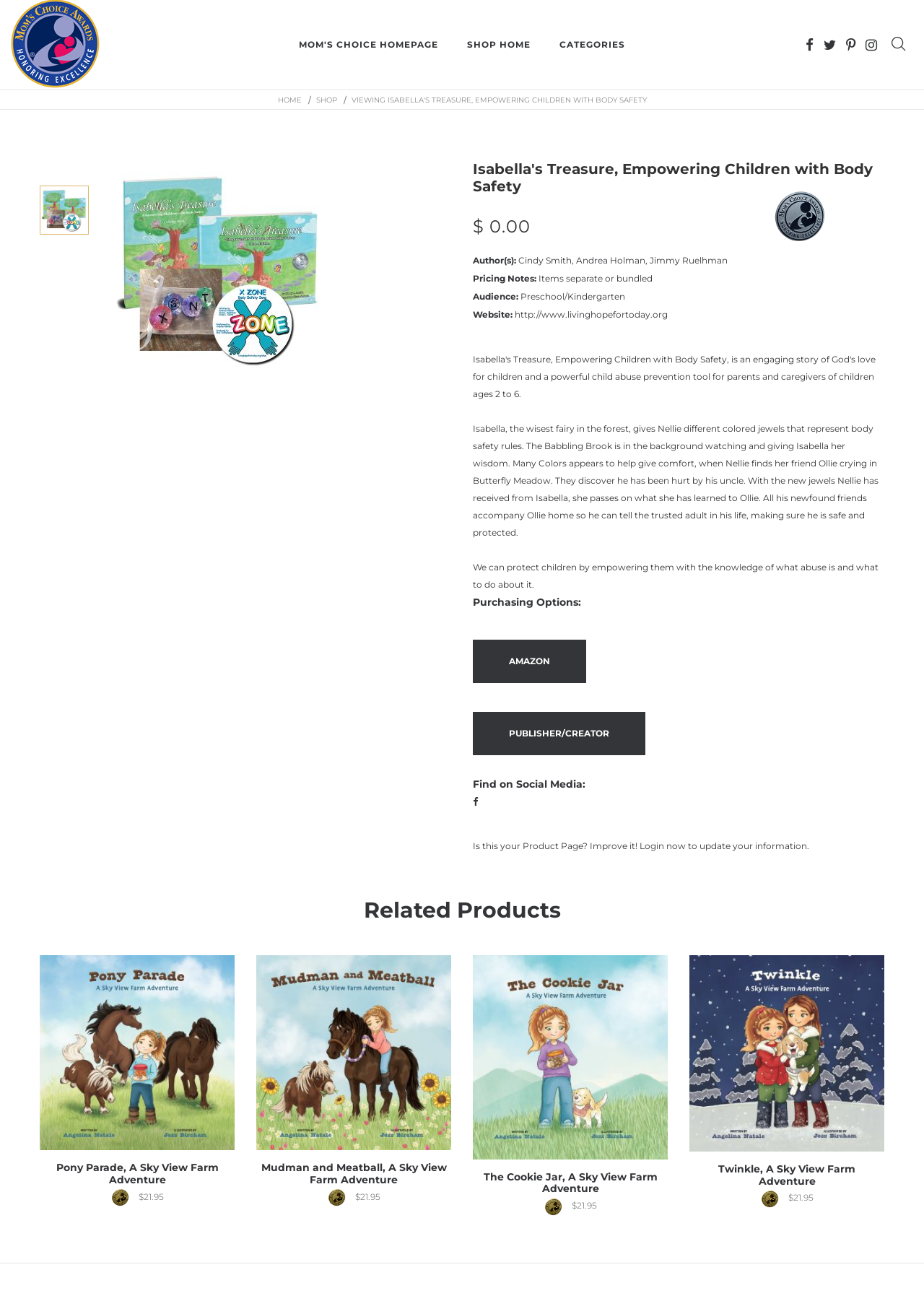Who are the authors of the book?
Look at the screenshot and respond with one word or a short phrase.

Cindy Smith, Andrea Holman, Jimmy Ruelhman